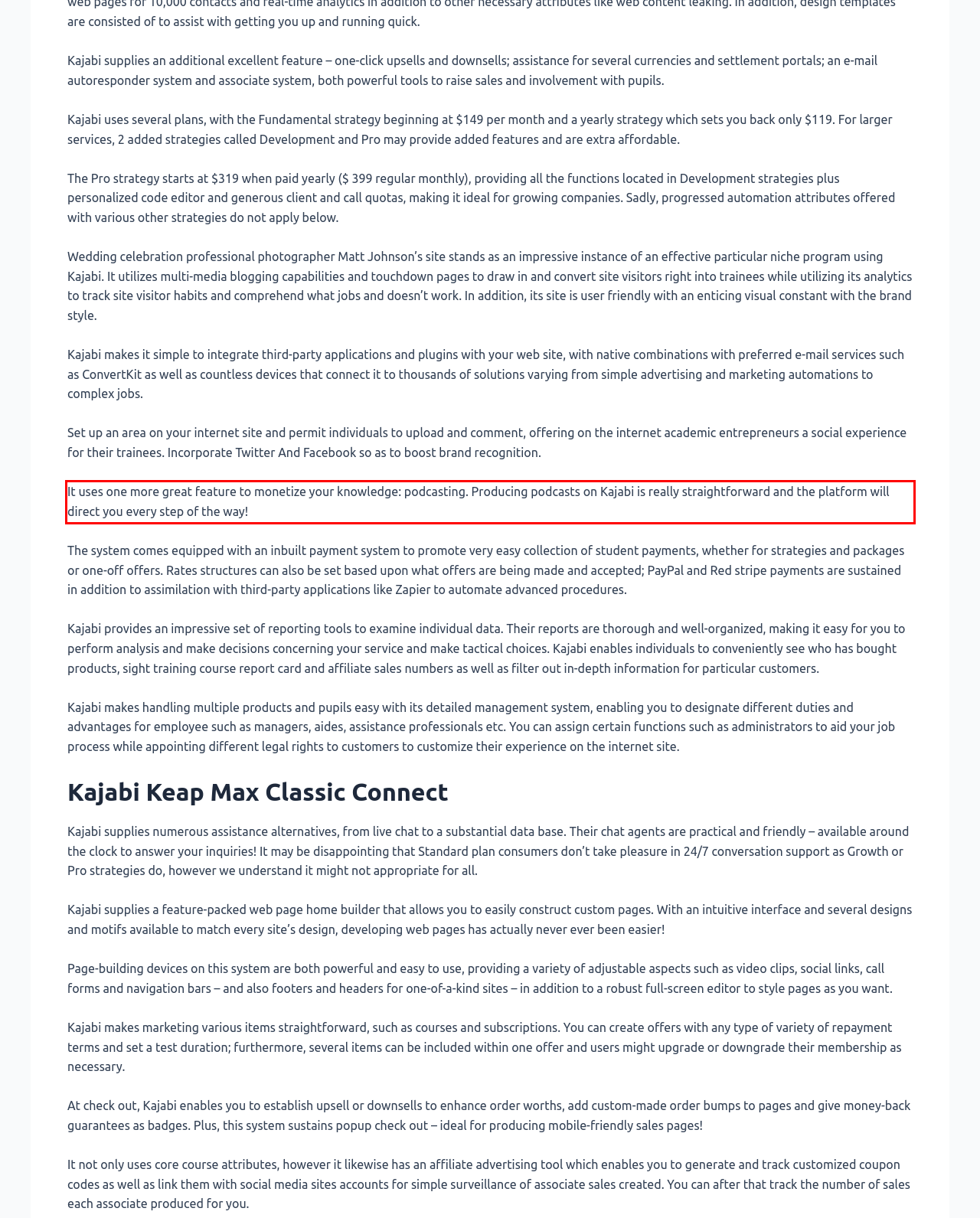Analyze the webpage screenshot and use OCR to recognize the text content in the red bounding box.

It uses one more great feature to monetize your knowledge: podcasting. Producing podcasts on Kajabi is really straightforward and the platform will direct you every step of the way!